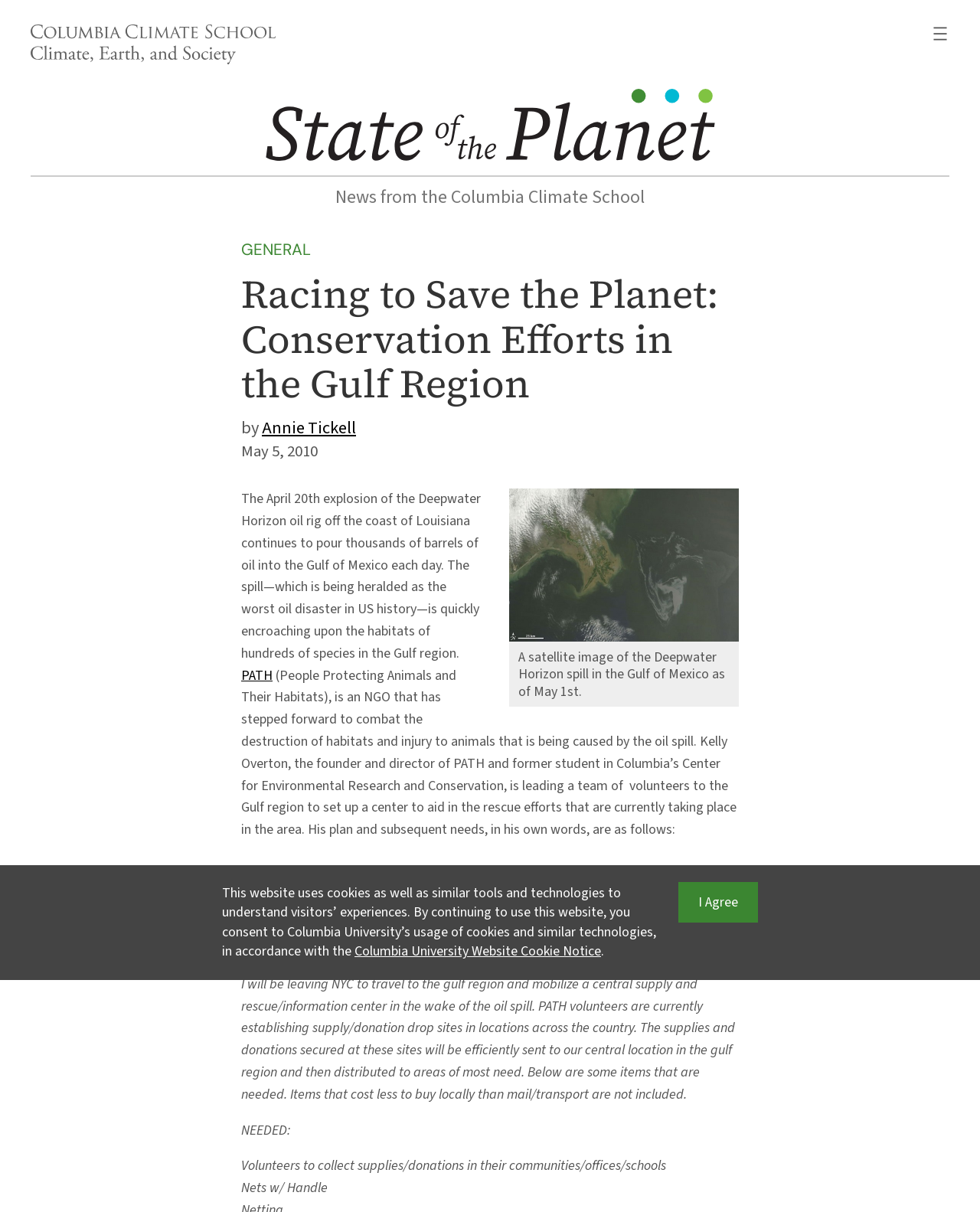Please find the bounding box for the UI component described as follows: "Visit Portugal".

None